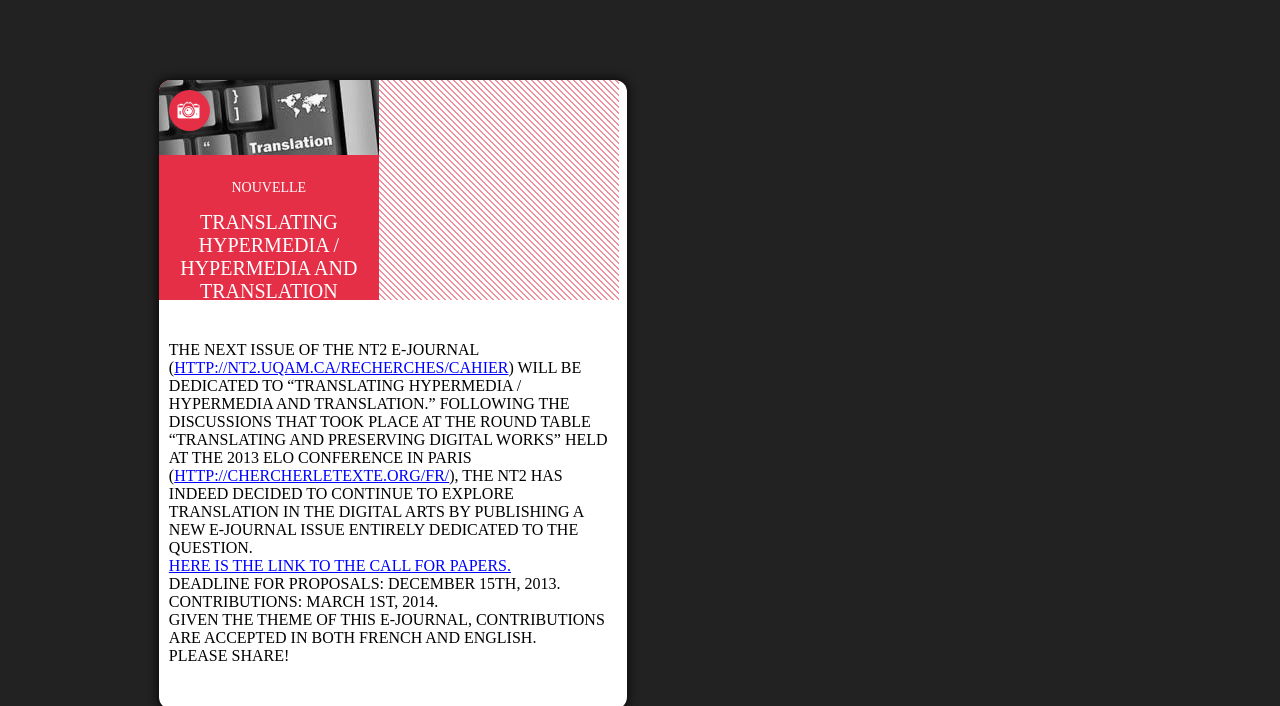What is the deadline for proposals?
Look at the image and respond with a one-word or short-phrase answer.

December 15th, 2013